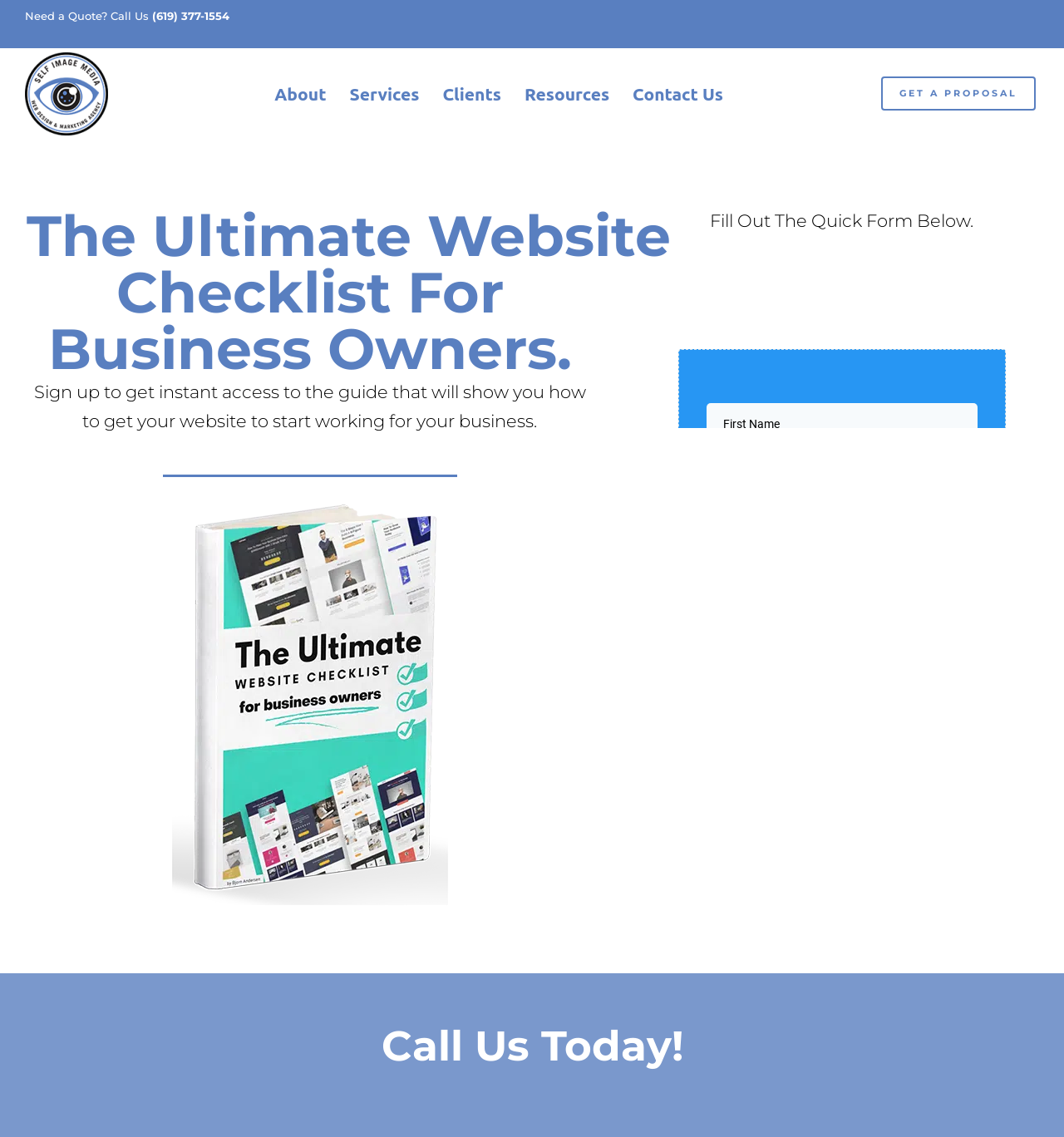Locate the bounding box for the described UI element: "Get A Proposal". Ensure the coordinates are four float numbers between 0 and 1, formatted as [left, top, right, bottom].

[0.828, 0.068, 0.973, 0.097]